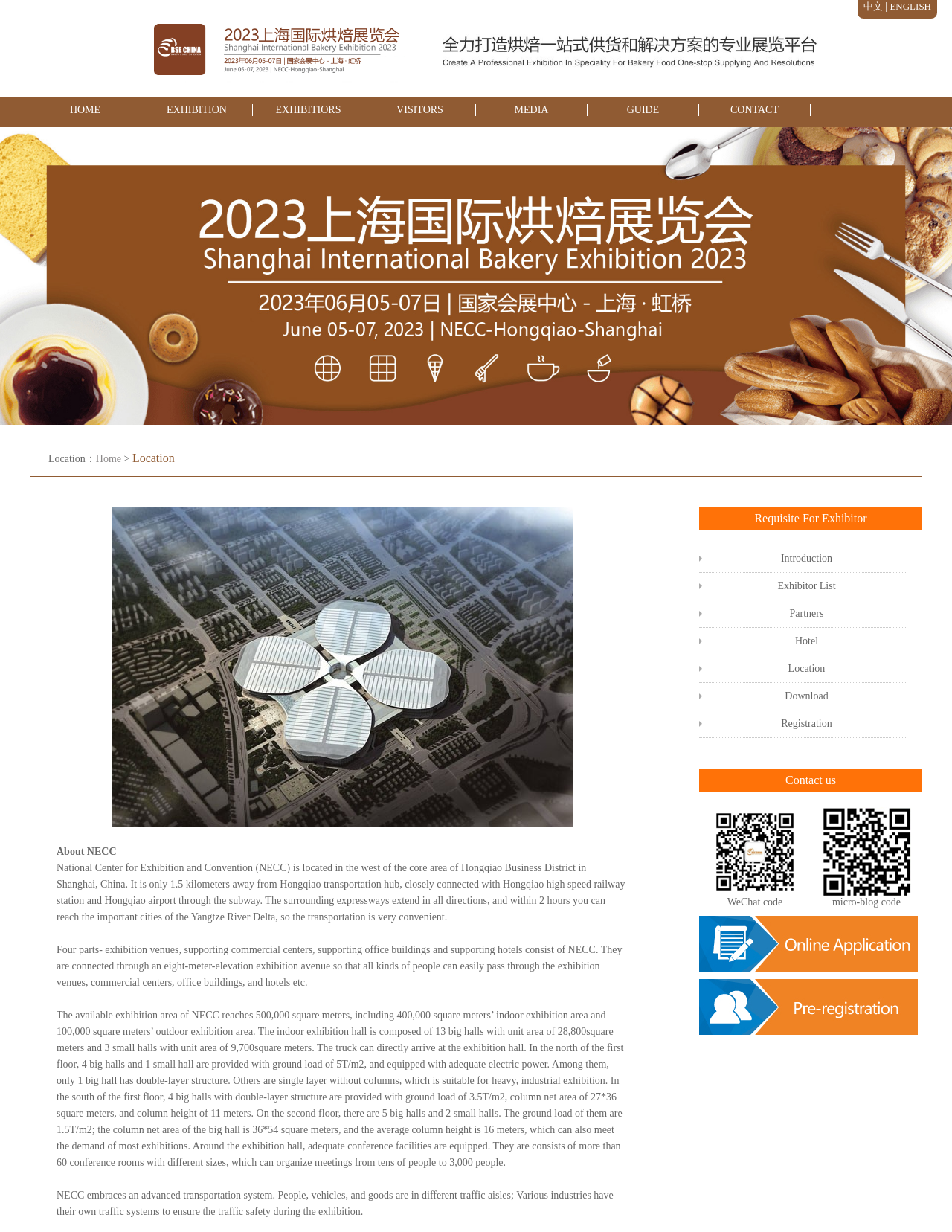Provide a one-word or one-phrase answer to the question:
What is the language of the link on the top right corner?

English